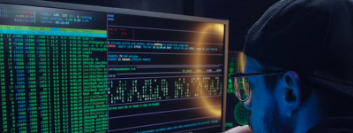Describe the scene in the image with detailed observations.

The image depicts a focused individual, likely a cybersecurity professional or hacker, intently working on a computer. The screen displays a series of complex code and data, predominantly in green text, indicative of command-line interfaces or programming tasks. Soft blue lighting enhances the atmosphere, emphasizing the high-tech environment typical of cybersecurity operations. This visual representation connects to the article titled "Almost 50% Of Rootkits Are Used Against Government Agencies in Cyberattacks," highlighting the critical and intricate work involved in combating cyber threats, particularly those aimed at government systems. The rich detail in the screen's content suggests an urgent analysis or monitoring of potential security breaches or rootkit activities.